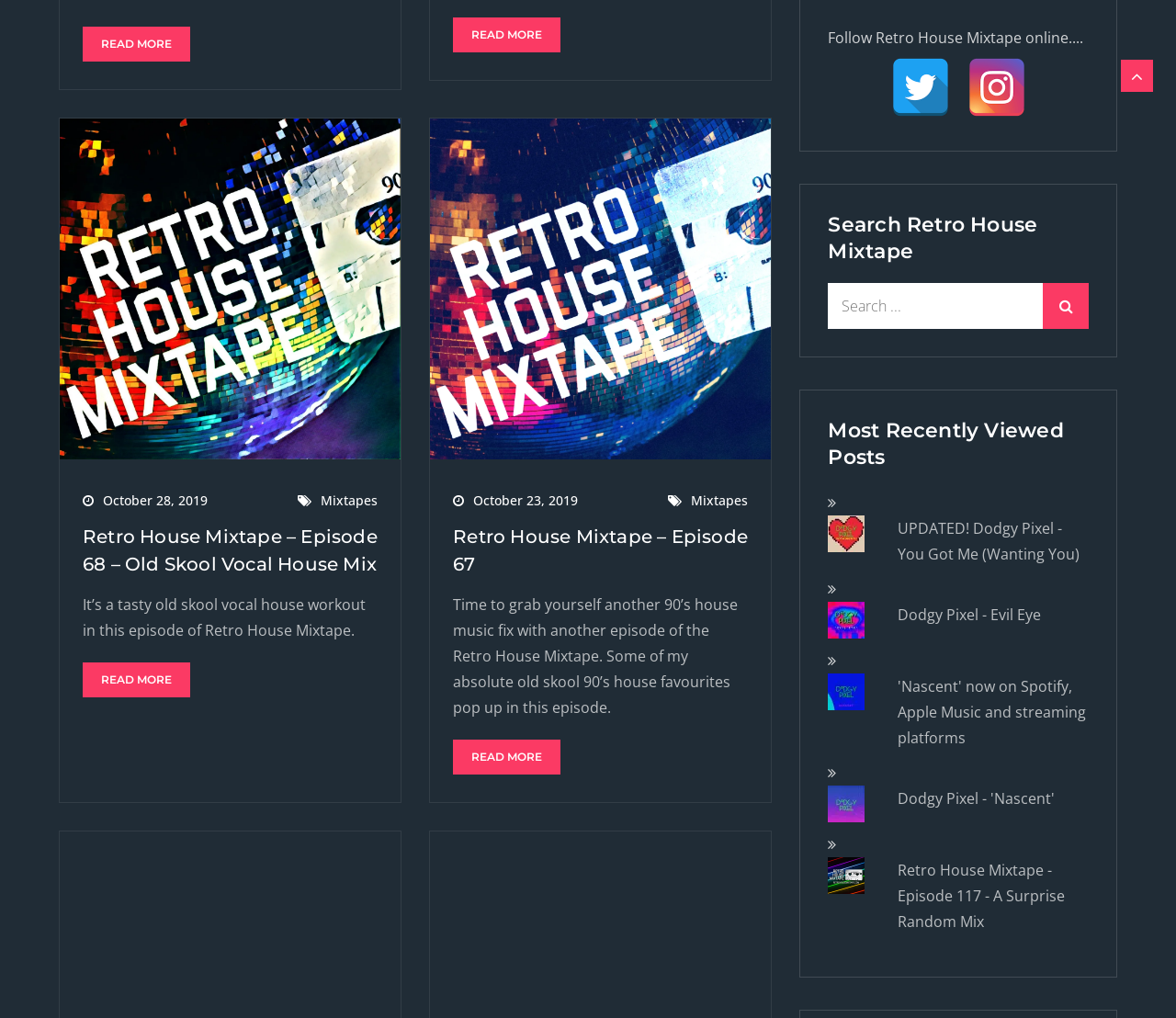Can you determine the bounding box coordinates of the area that needs to be clicked to fulfill the following instruction: "View the 'UPDATED! Dodgy Pixel - You Got Me (Wanting You)' post"?

[0.763, 0.509, 0.918, 0.554]